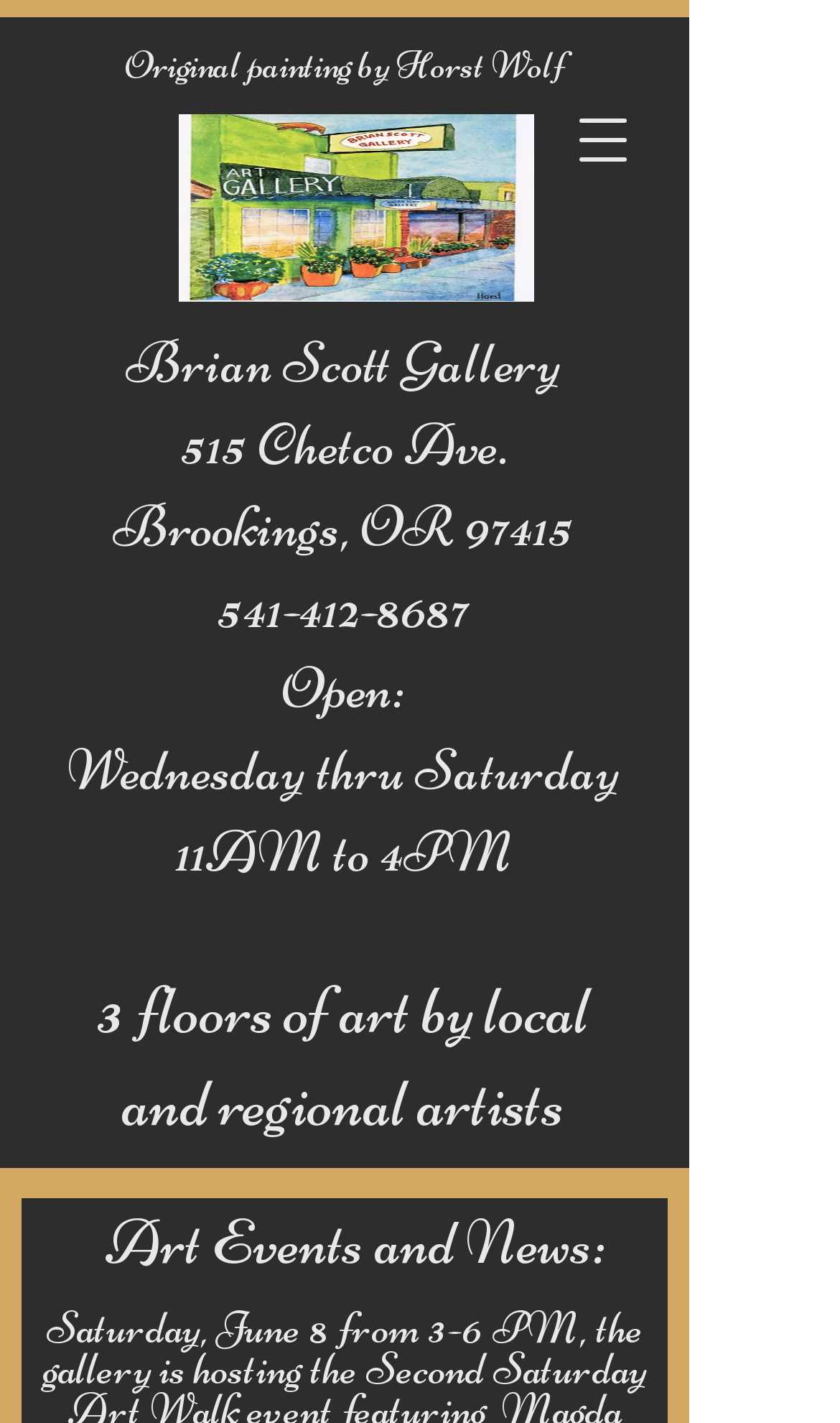Give a short answer to this question using one word or a phrase:
What is the address of the Brian Scott Gallery?

515 Chetco Ave. Brookings, OR 97415